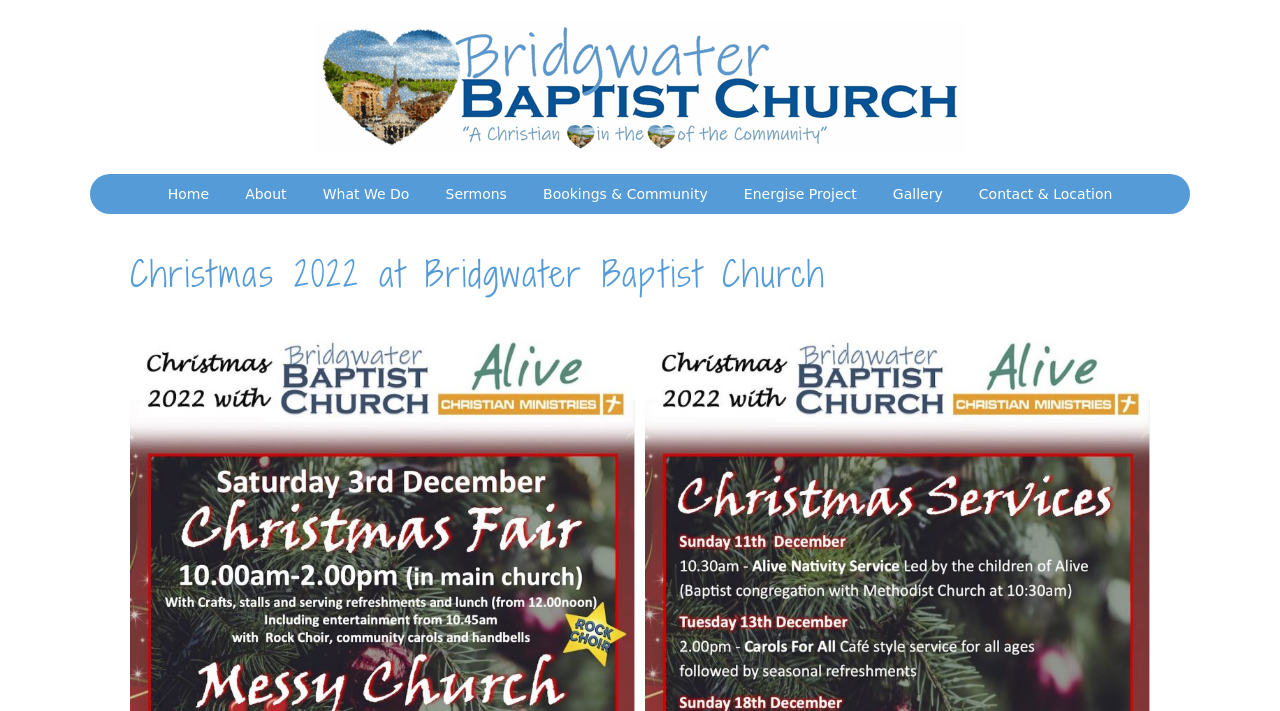For the given element description Energise Project, determine the bounding box coordinates of the UI element. The coordinates should follow the format (top-left x, top-left y, bottom-right x, bottom-right y) and be within the range of 0 to 1.

[0.567, 0.245, 0.683, 0.301]